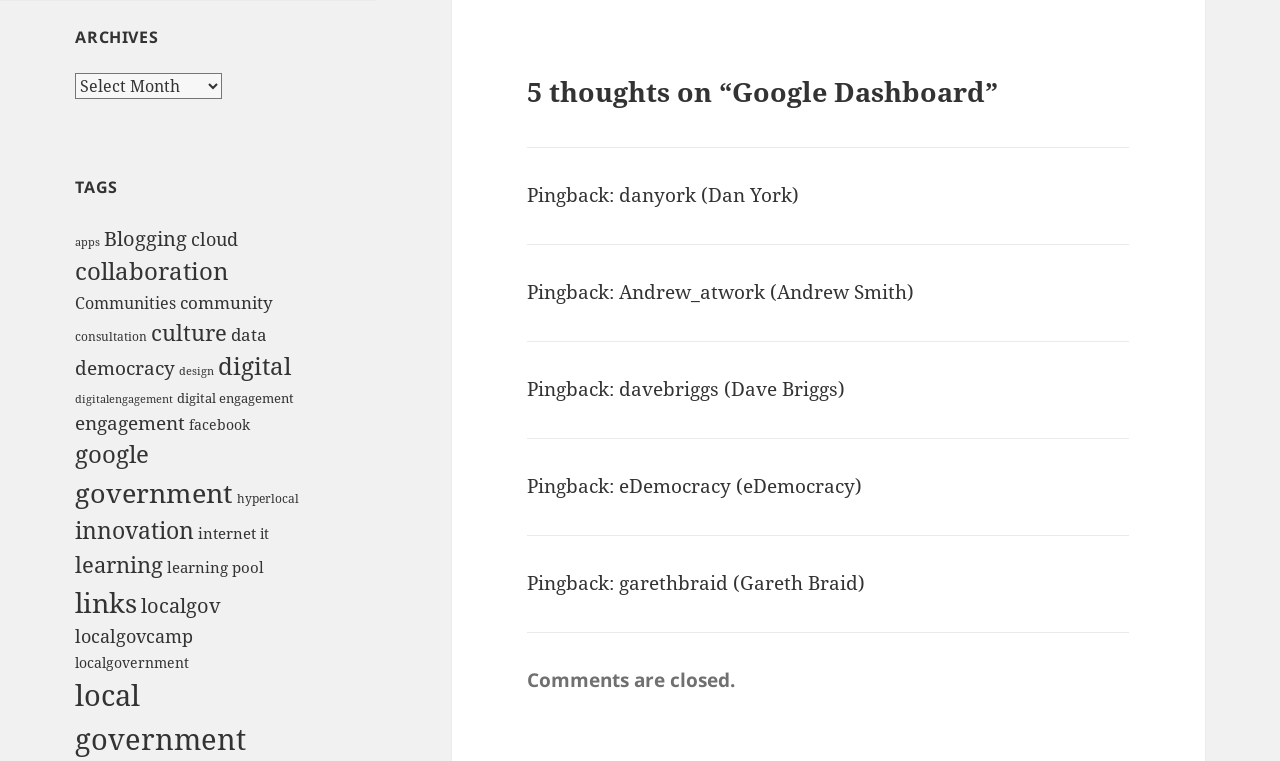Answer this question in one word or a short phrase: Is the comment section open?

No